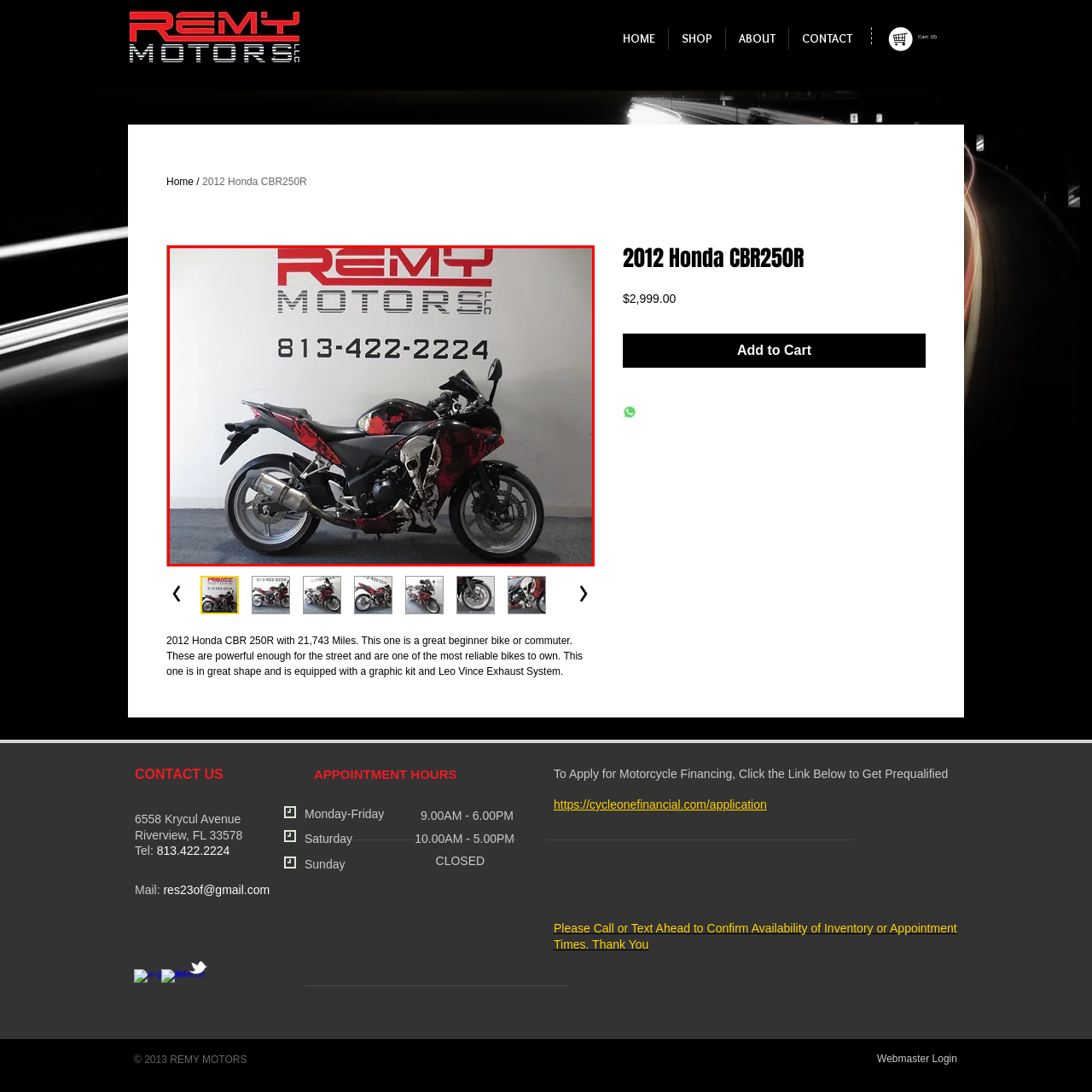Examine the image within the red boundary and respond with a single word or phrase to the question:
What type of riders is the motorcycle suitable for?

Beginners and commuters